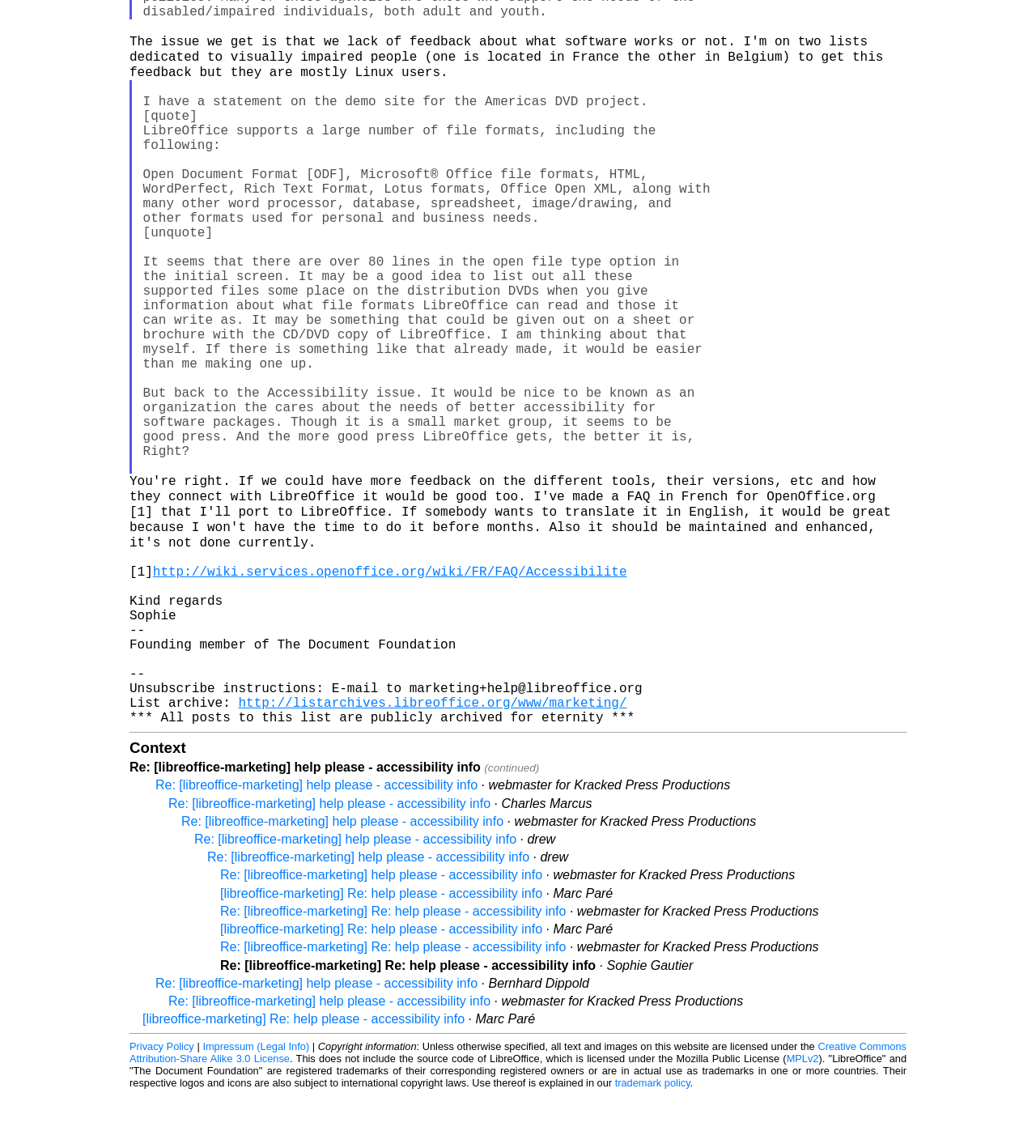Please determine the bounding box coordinates for the UI element described here. Use the format (top-left x, top-left y, bottom-right x, bottom-right y) with values bounded between 0 and 1: Impressum (Legal Info)

[0.196, 0.952, 0.299, 0.963]